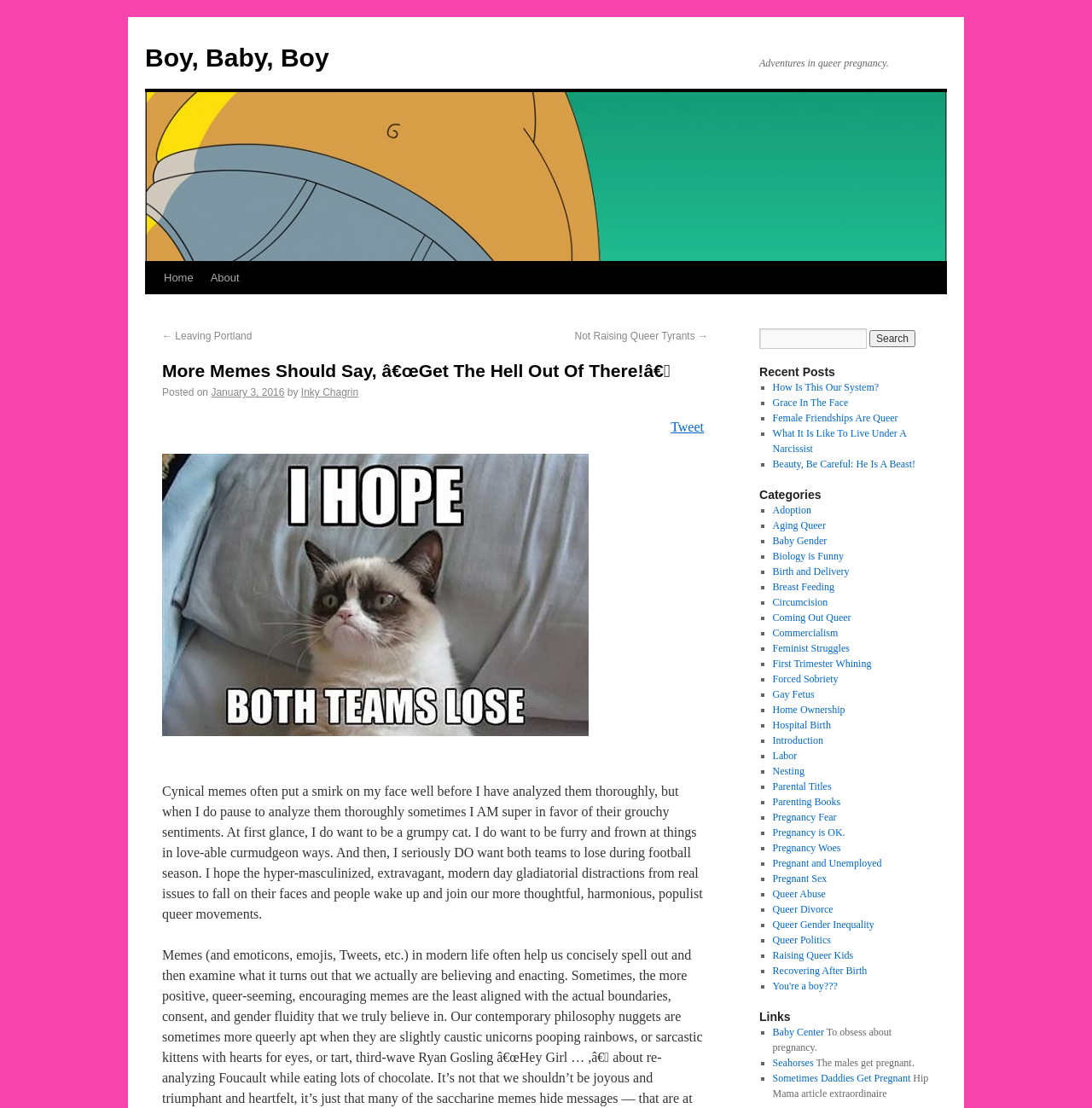Explain the features and main sections of the webpage comprehensively.

This webpage appears to be a personal blog or journal, with a focus on queer pregnancy and parenting. At the top of the page, there is a navigation menu with links to "Home", "About", and other pages. Below this, there is a heading that reads "More Memes Should Say, “Get The Hell Out Of There!”", which is also the title of the blog post.

The blog post itself is a personal reflection on the author's experience with cynical memes and their own feelings about being a grumpy cat. The text is written in a conversational tone and includes humorous asides and sarcastic comments.

To the right of the blog post, there is a sidebar with a search bar and a list of recent posts, including "How Is This Our System?", "Grace In The Face", and "Female Friendships Are Queer". Below this, there is a list of categories, including "Adoption", "Aging Queer", "Baby Gender", and many others.

At the bottom of the page, there is a complementary section with a list of links to other blog posts, including "What It Is Like To Live Under A Narcissist" and "Beauty, Be Careful: He Is A Beast!". There are also links to social media platforms, such as Twitter, and a button to tweet about the blog post.

Overall, the webpage has a casual and personal tone, with a focus on sharing the author's thoughts and experiences on queer pregnancy and parenting.